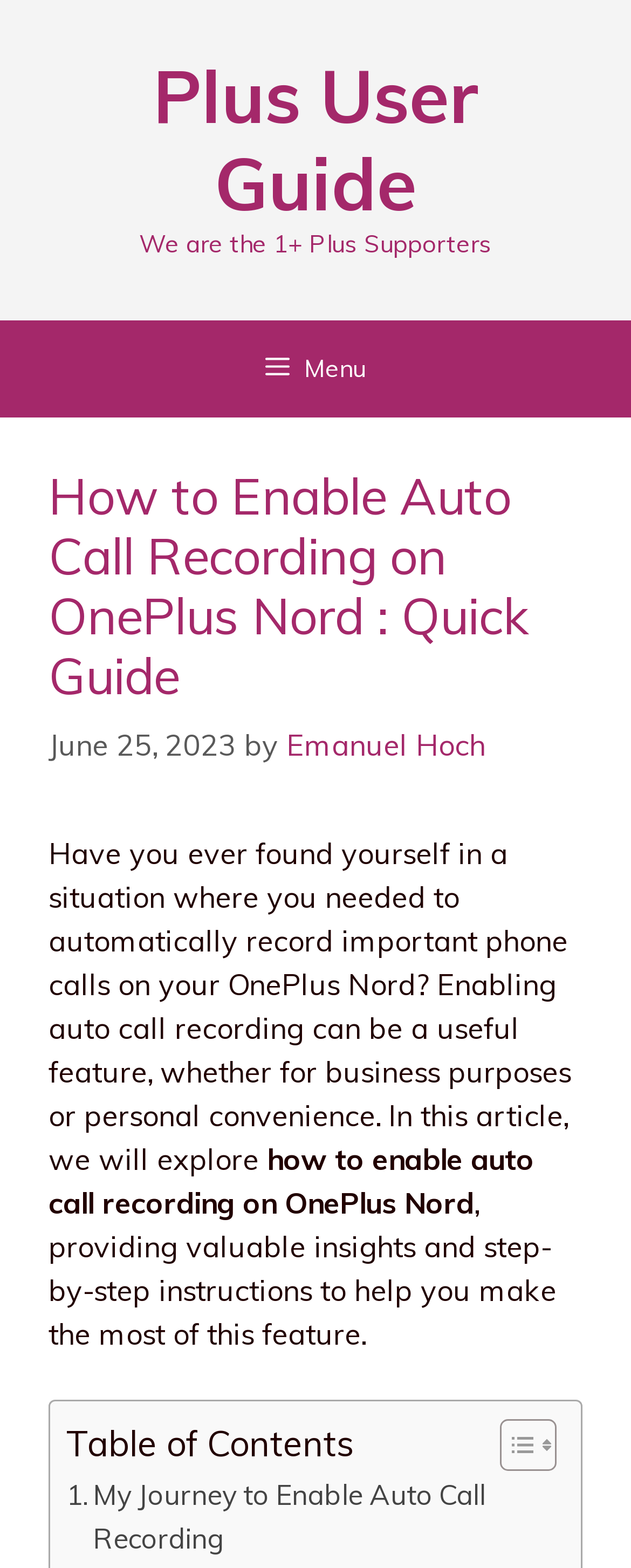Give a one-word or short phrase answer to the question: 
Who wrote the article?

Emanuel Hoch